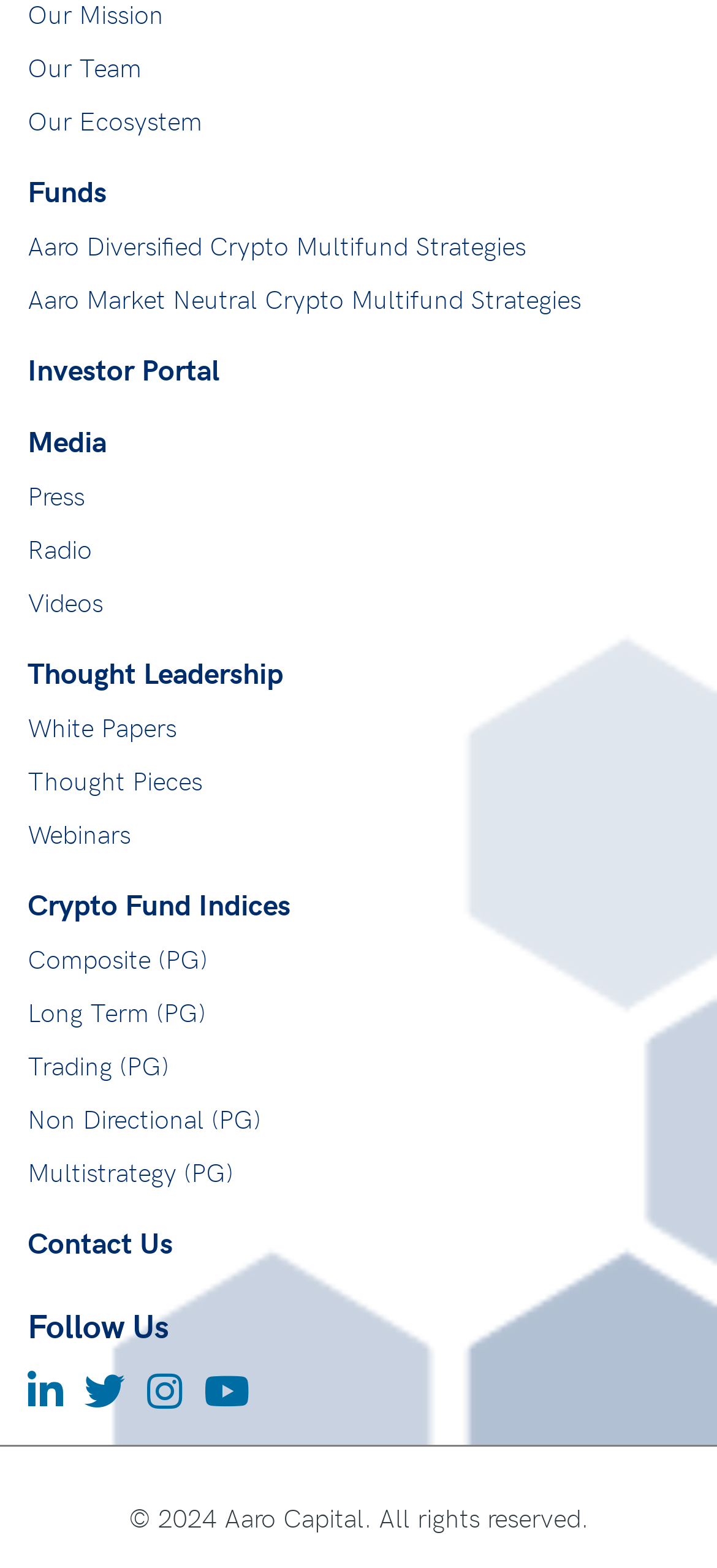Answer the question using only one word or a concise phrase: What is the copyright year?

2024